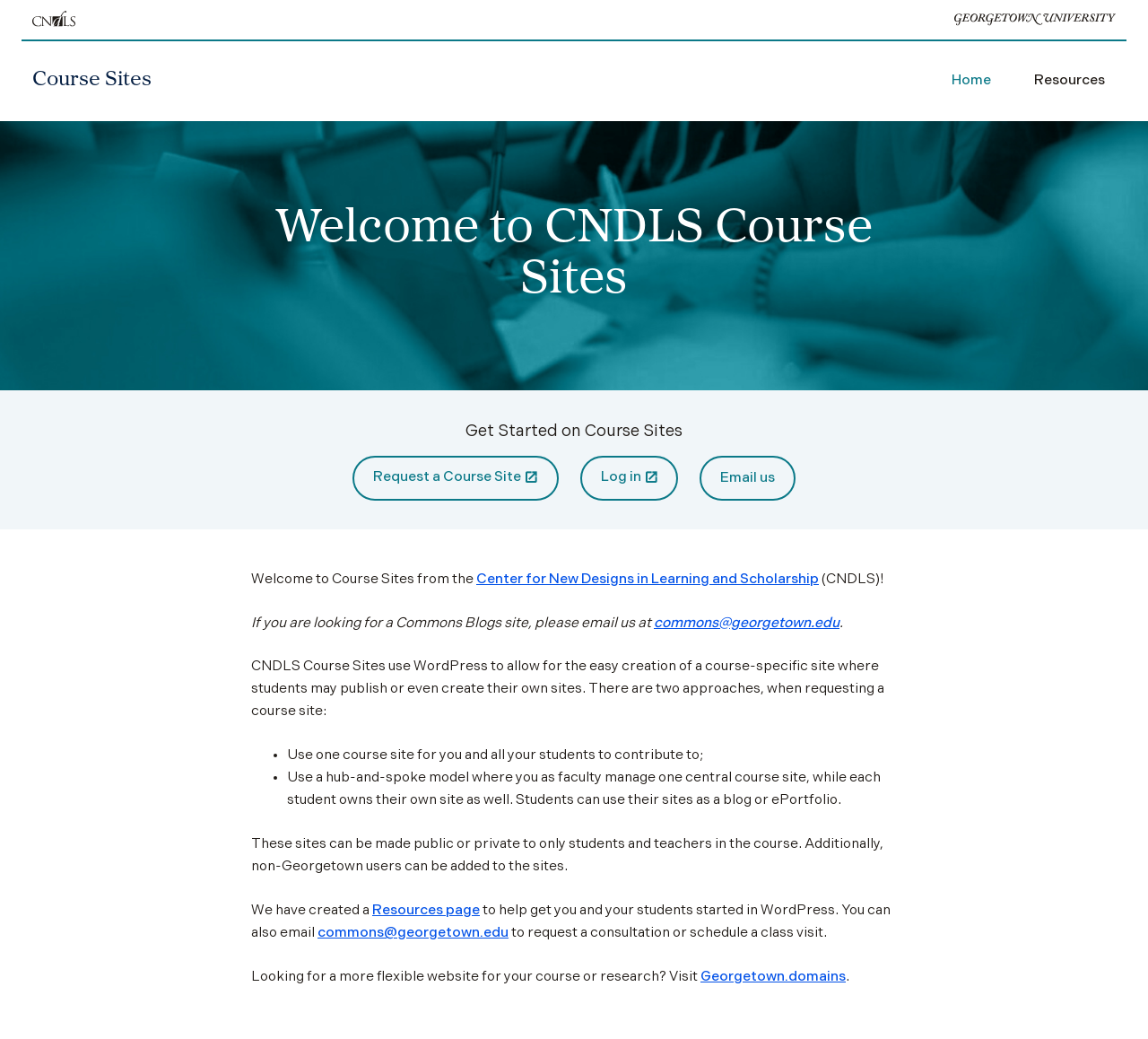What is the alternative to CNDLS Course Sites for a more flexible website?
Using the image as a reference, give an elaborate response to the question.

I found the answer by reading the last paragraph of the webpage, which suggests visiting Georgetown.domains for a more flexible website for courses or research.